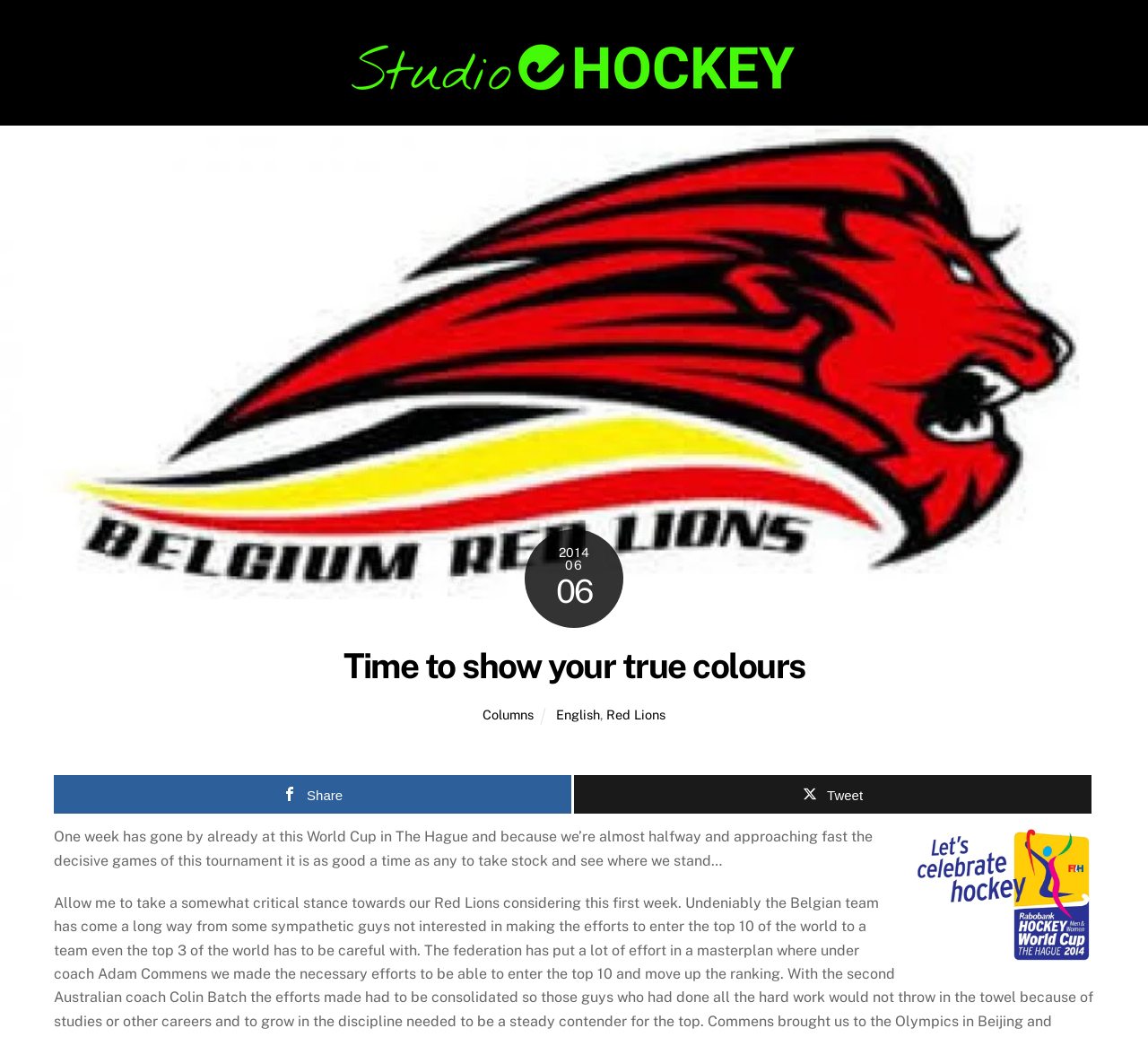Provide a brief response using a word or short phrase to this question:
What is the topic of the article?

Hockey World Cup